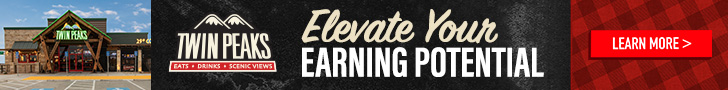Please give a succinct answer using a single word or phrase:
What is the call to action in the image?

Elevate Your Earning Potential